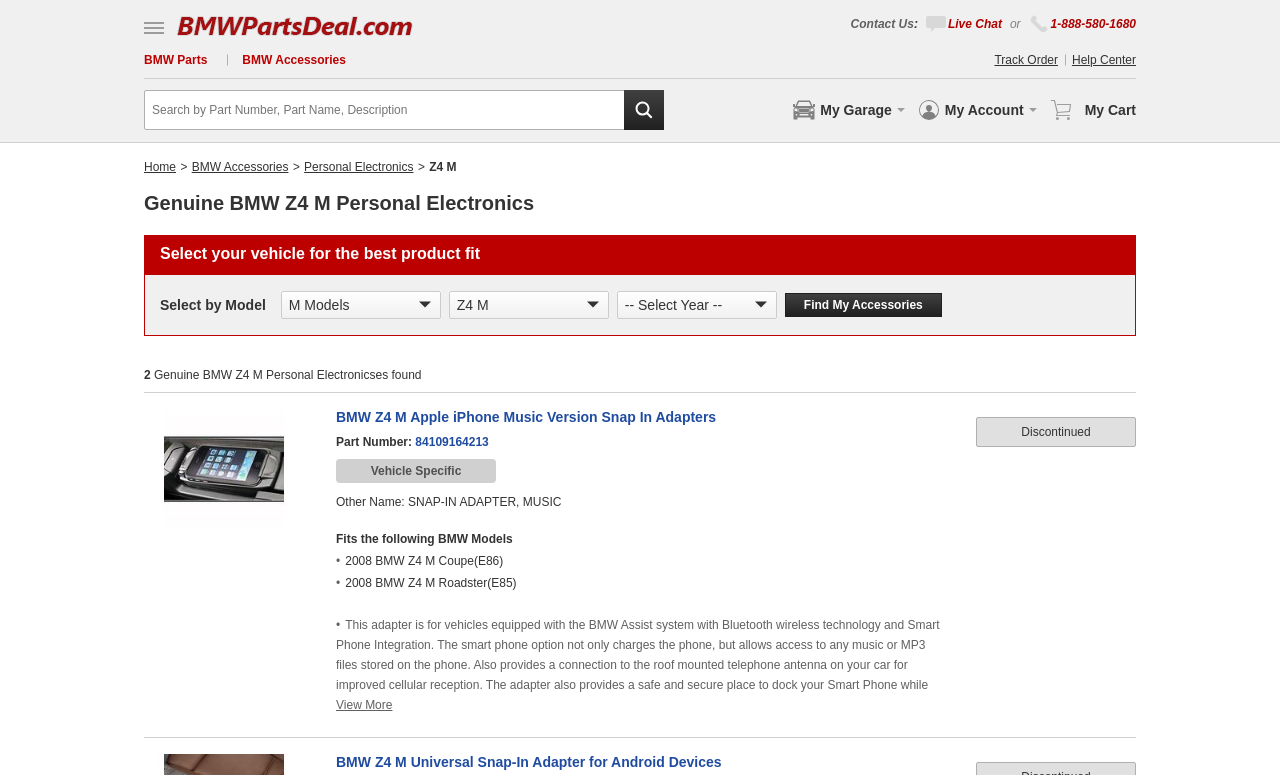Generate a thorough explanation of the webpage's elements.

This webpage is about shopping for genuine BMW Z4 M personal electronics online at BMWPartsDeal.com. At the top right corner, there are contact options, including a "Contact Us" text, a "Live Chat" link with an icon, and a phone number "1-888-580-1680" with an icon. Below these options, there is a logo of BMWPartsDeal.com with a link to the website's homepage.

On the top left corner, there are navigation links, including "BMW Parts", "BMW Accessories", "Track Order", and "Help Center". Next to these links, there is a search bar with a text box and a search button.

Below the search bar, there are several icons, including "My Garage", "My Account", and "My Cart". On the right side of these icons, there is a breadcrumb navigation with links to "Home", "BMW Accessories", "Personal Electronics", and "Z4 M".

The main content of the webpage is divided into two sections. The first section has a heading "Genuine BMW Z4 M Personal Electronics" and a subheading "Select your vehicle for the best product fit". Below the subheading, there are options to select the vehicle model and year.

The second section displays the search results, showing two genuine BMW Z4 M personal electronics products. Each product has a link to its details page, an image, and a brief description. The first product is "BMW Z4 M Personal Electronics - 84109164213", and the second product is "BMW Z4 M Apple iPhone Music Version Snap In Adapters". The product details include part numbers, other names, and compatibility information with specific BMW models. There is also a long description of the product features and benefits.